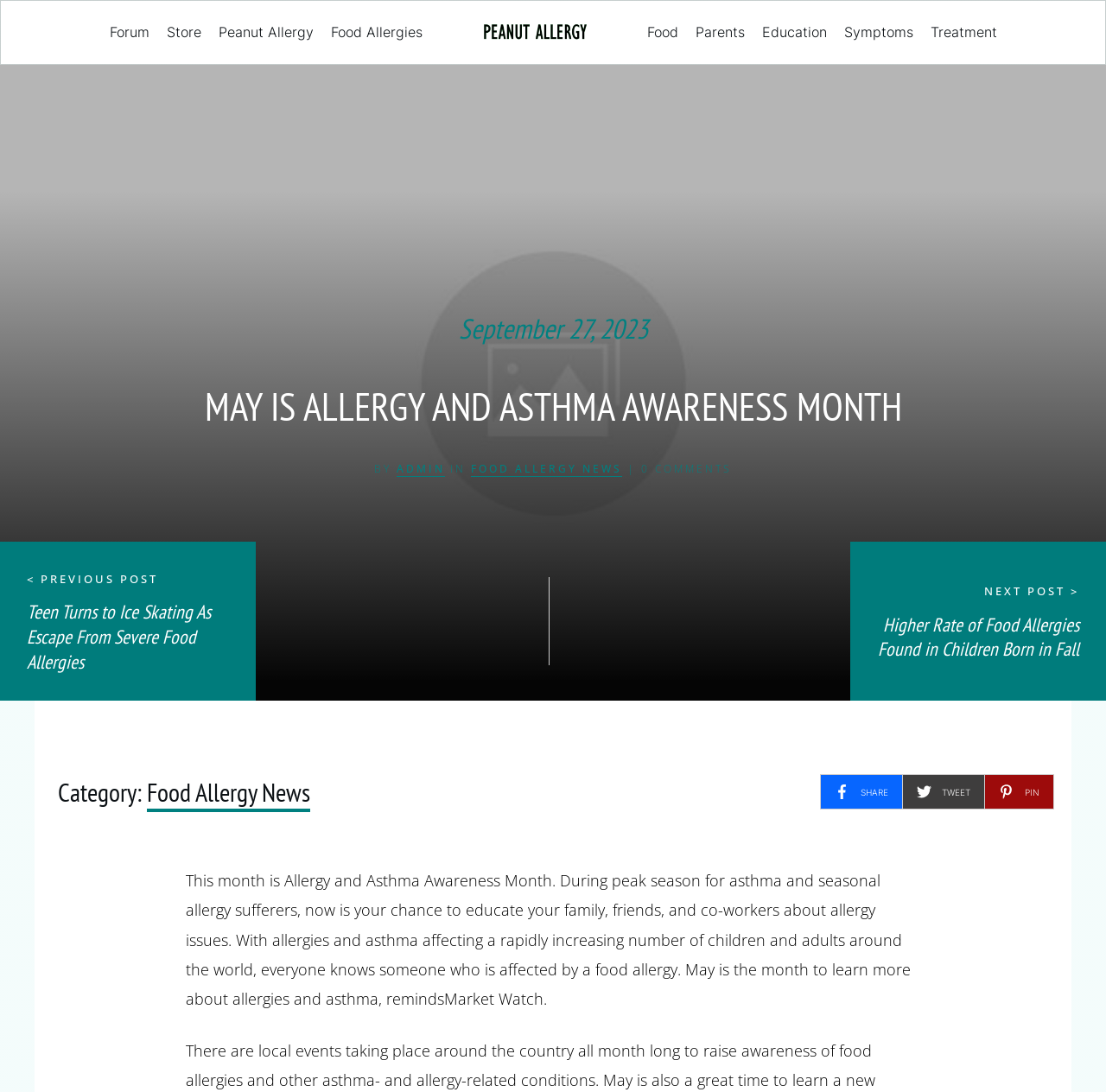Identify the bounding box coordinates of the clickable region required to complete the instruction: "learn more about food allergy news". The coordinates should be given as four float numbers within the range of 0 and 1, i.e., [left, top, right, bottom].

[0.426, 0.422, 0.562, 0.437]